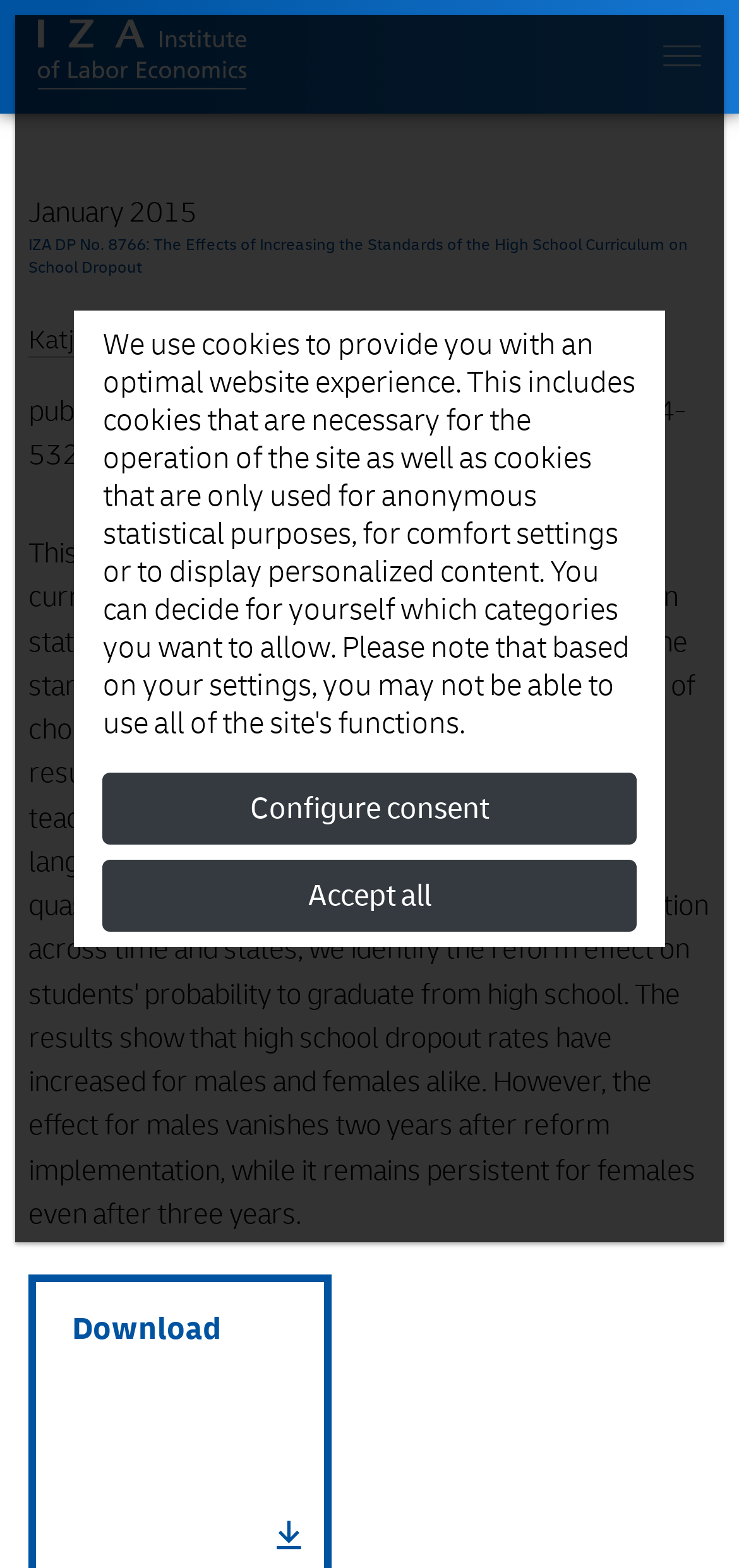What is the journal where the paper was published? From the image, respond with a single word or brief phrase.

Applied Economics